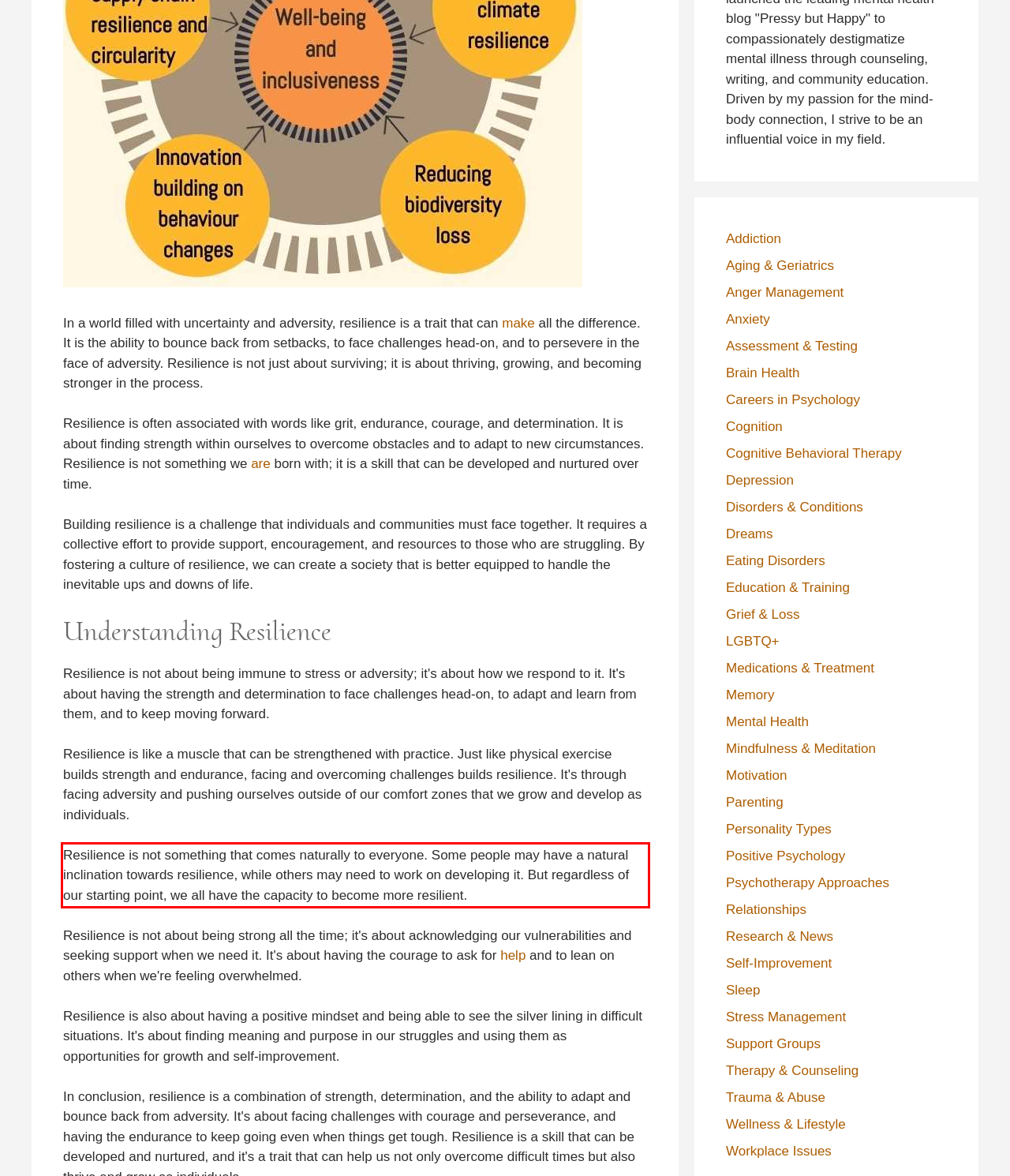Given the screenshot of the webpage, identify the red bounding box, and recognize the text content inside that red bounding box.

Resilience is not something that comes naturally to everyone. Some people may have a natural inclination towards resilience, while others may need to work on developing it. But regardless of our starting point, we all have the capacity to become more resilient.